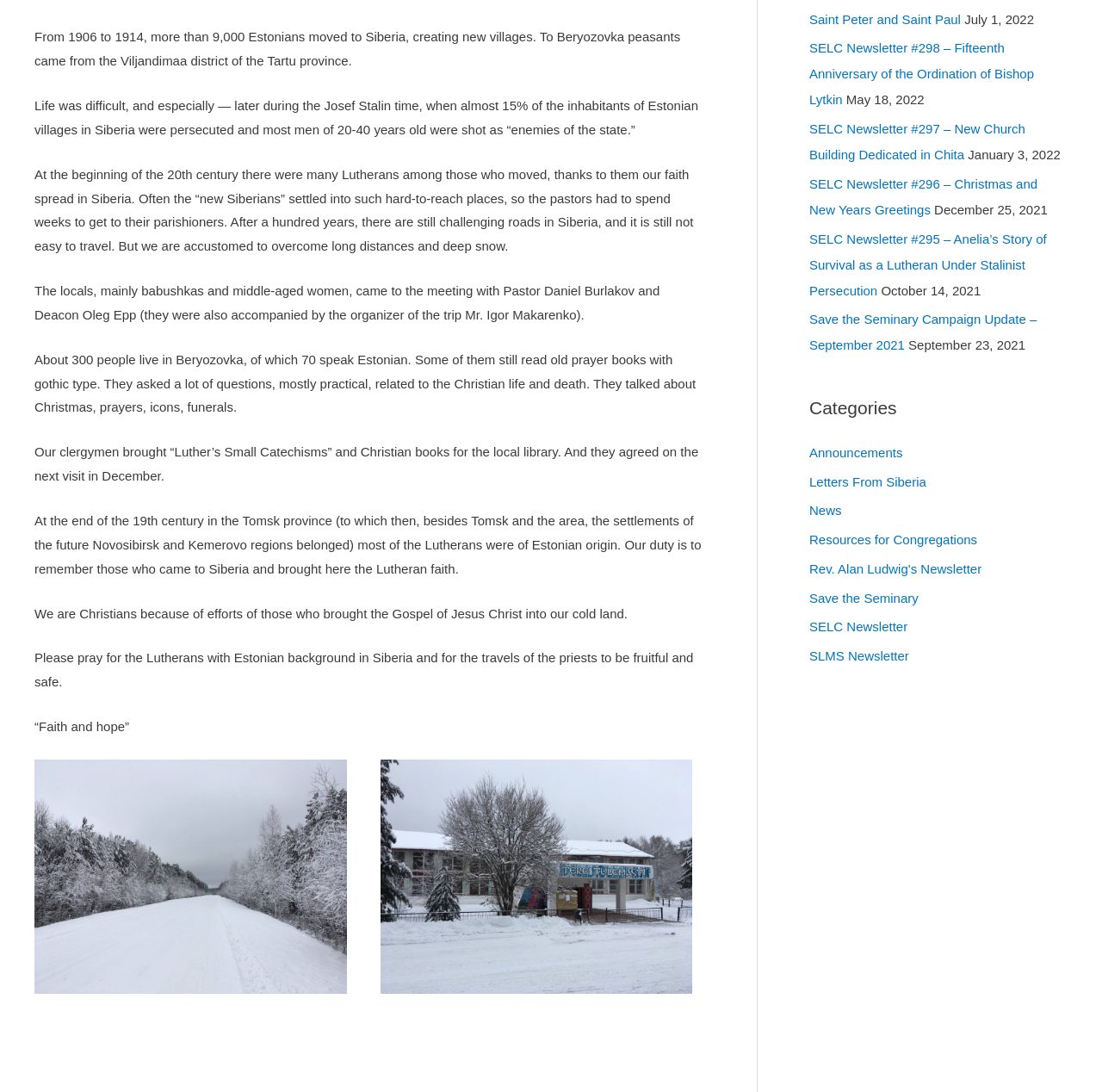Identify the bounding box coordinates for the UI element mentioned here: "December 9, 2019". Provide the coordinates as four float values between 0 and 1, i.e., [left, top, right, bottom].

None